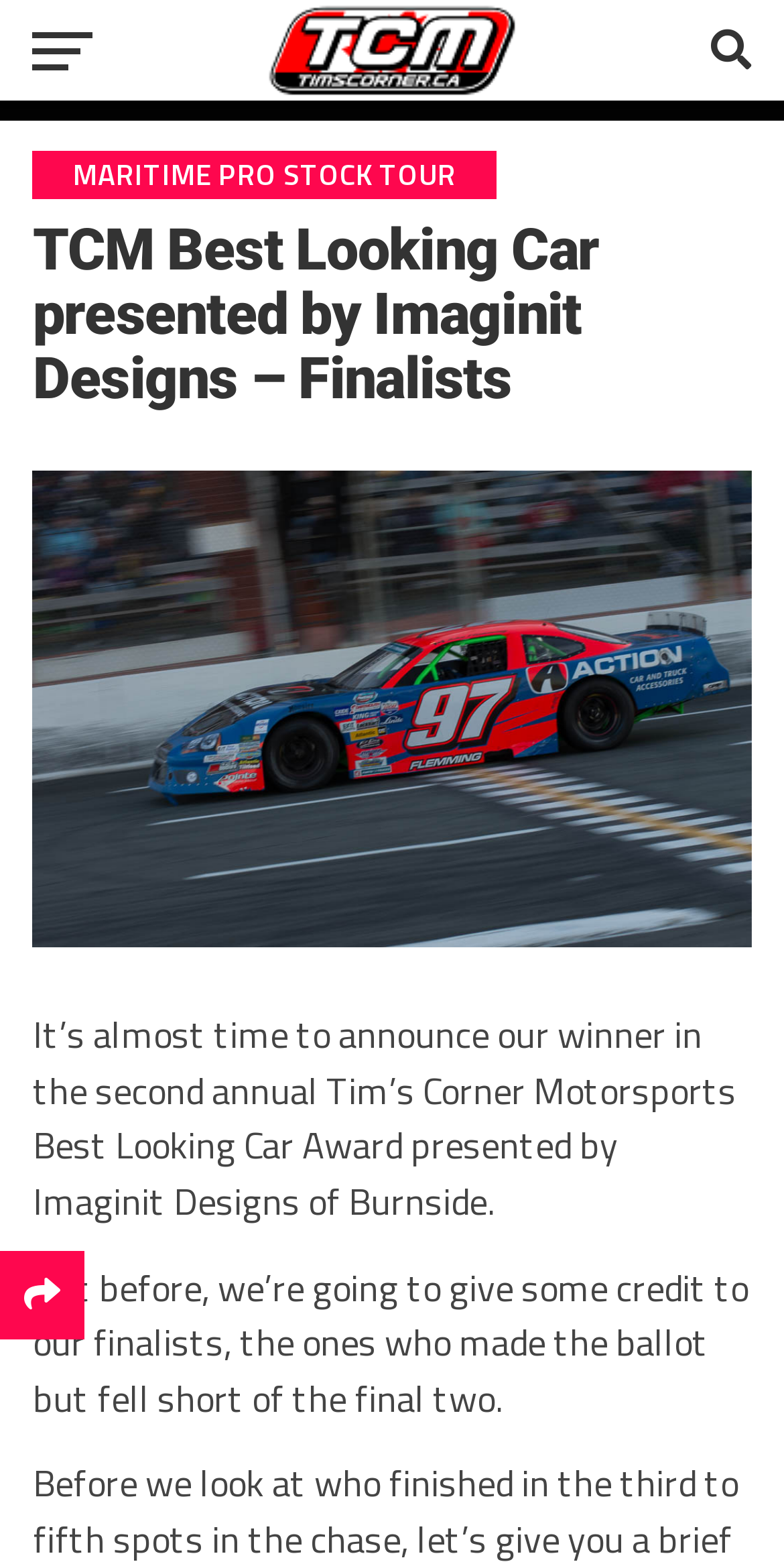Generate the text content of the main heading of the webpage.

TCM Best Looking Car presented by Imaginit Designs – Finalists